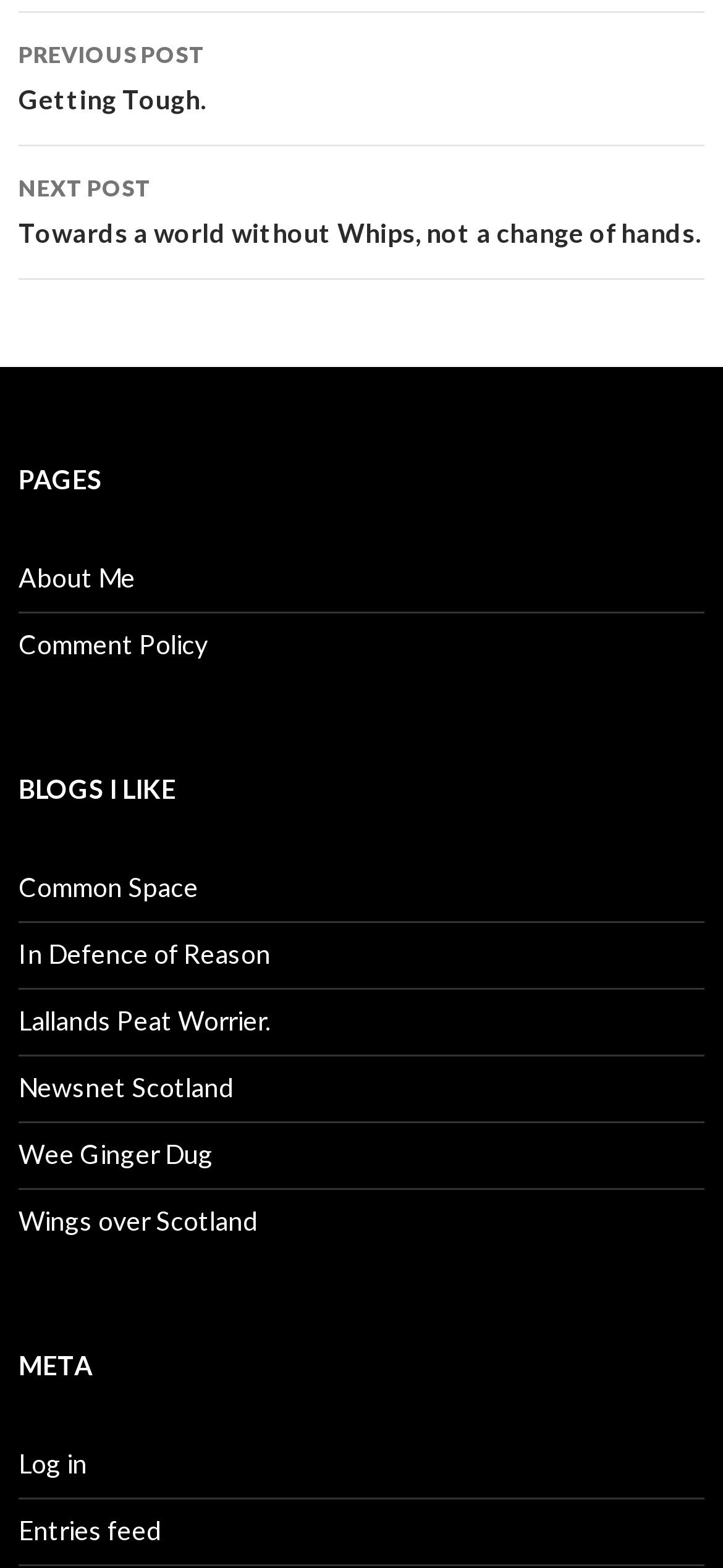What is the first link under 'META'?
Please use the image to deliver a detailed and complete answer.

I looked at the links under the 'META' heading and found that the first link is 'Log in'.